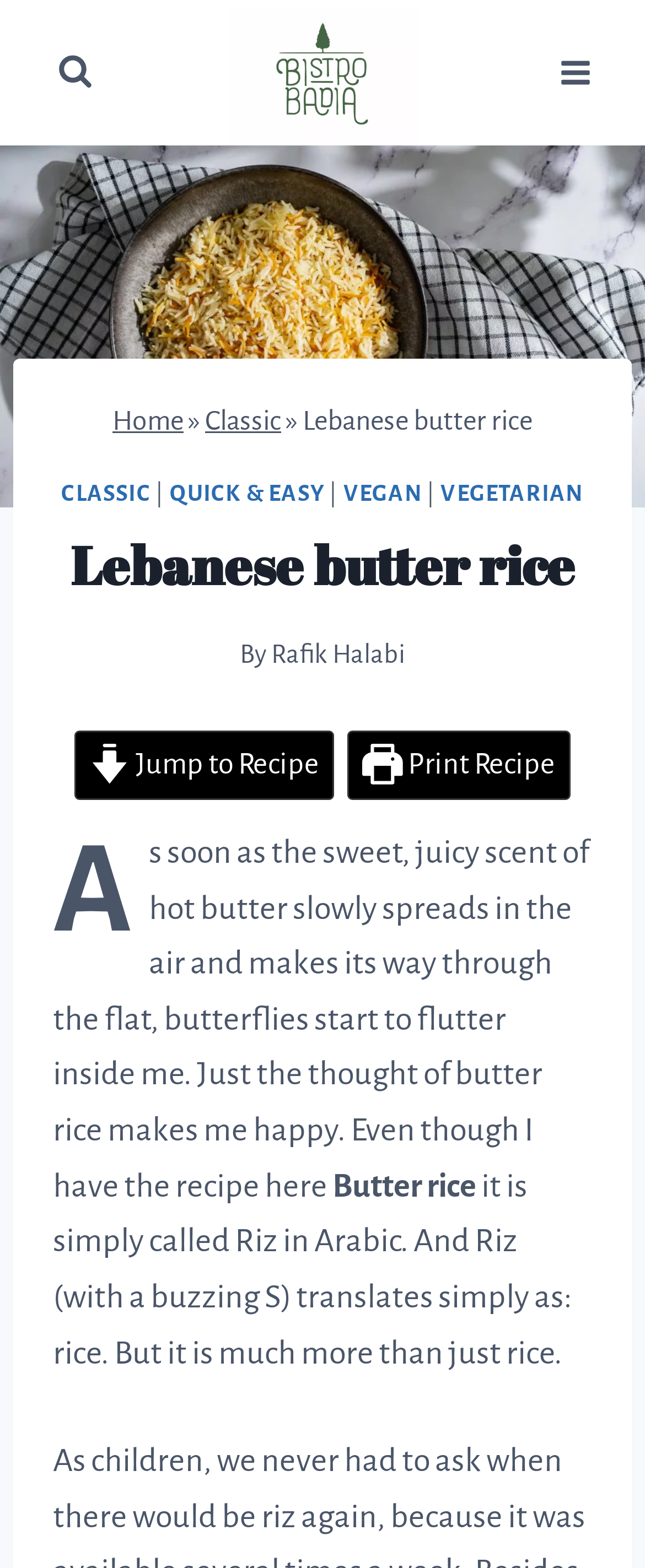How many images are there in the menu section? From the image, respond with a single word or brief phrase.

2